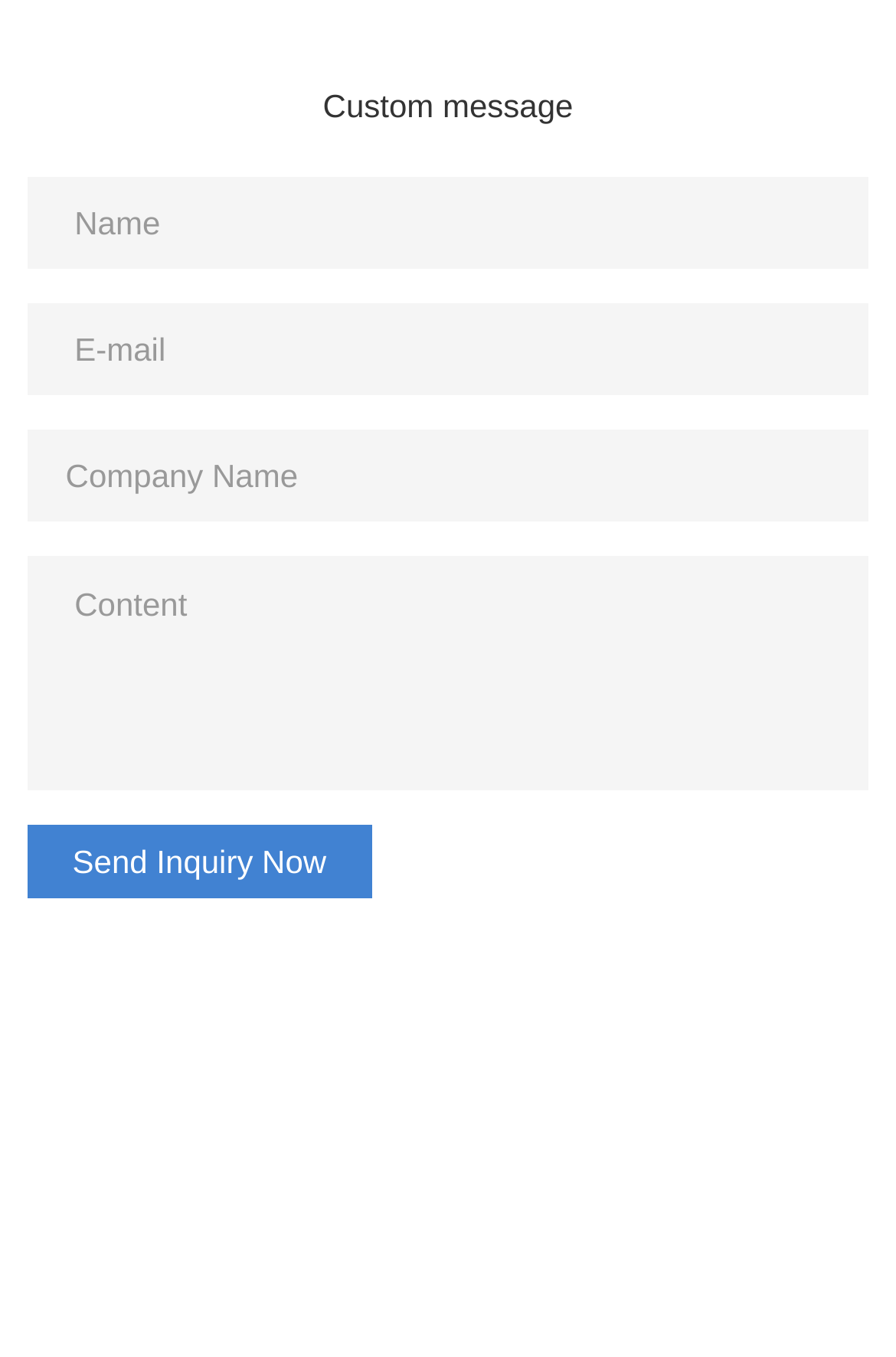Using the format (top-left x, top-left y, bottom-right x, bottom-right y), and given the element description, identify the bounding box coordinates within the screenshot: name="email" placeholder="E-mail"

[0.03, 0.224, 0.97, 0.291]